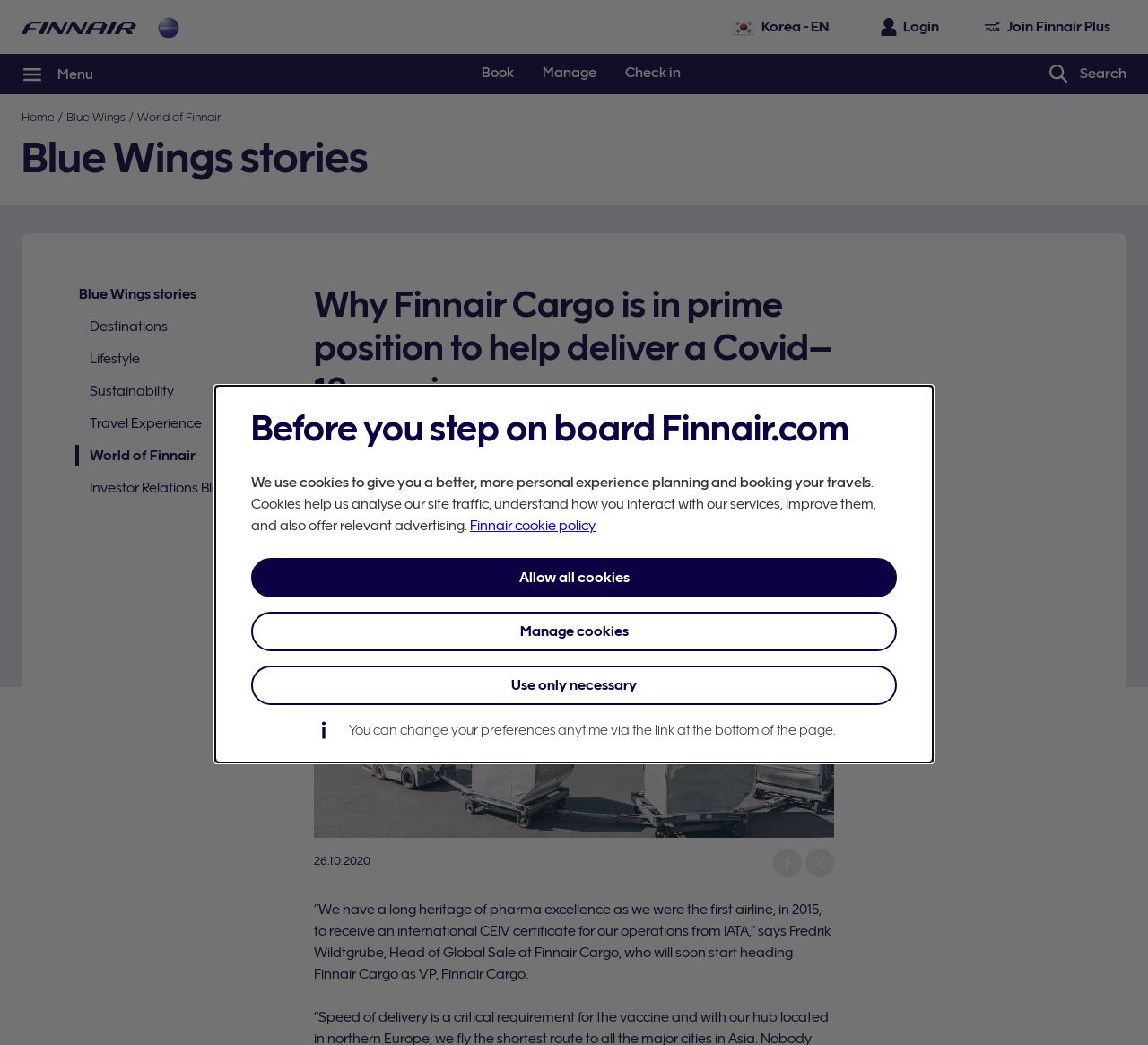Identify the bounding box for the described UI element: "Marital Compatibility".

None